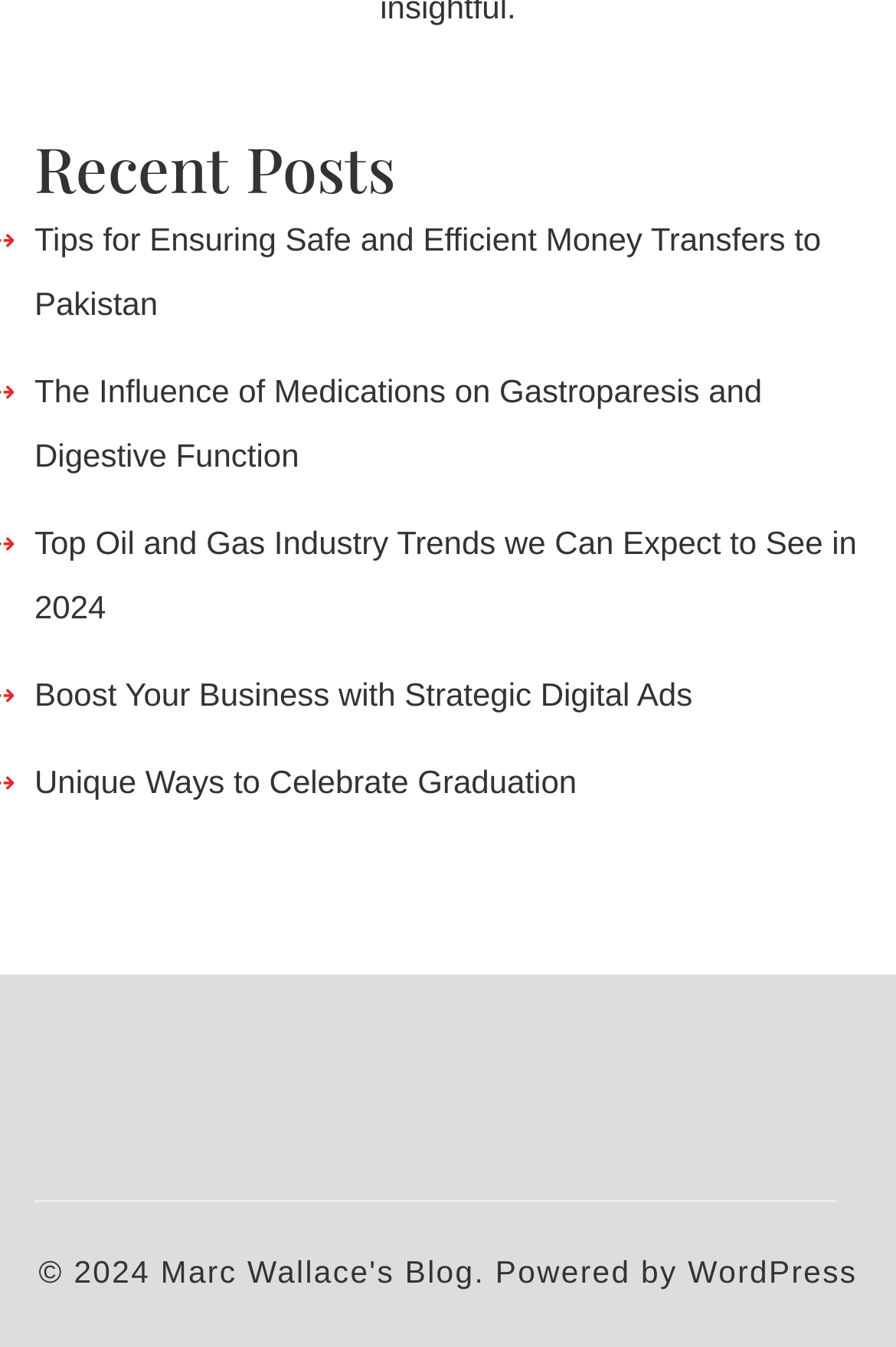Find the bounding box of the UI element described as: "Powered by WordPress". The bounding box coordinates should be given as four float values between 0 and 1, i.e., [left, top, right, bottom].

[0.553, 0.931, 0.957, 0.957]